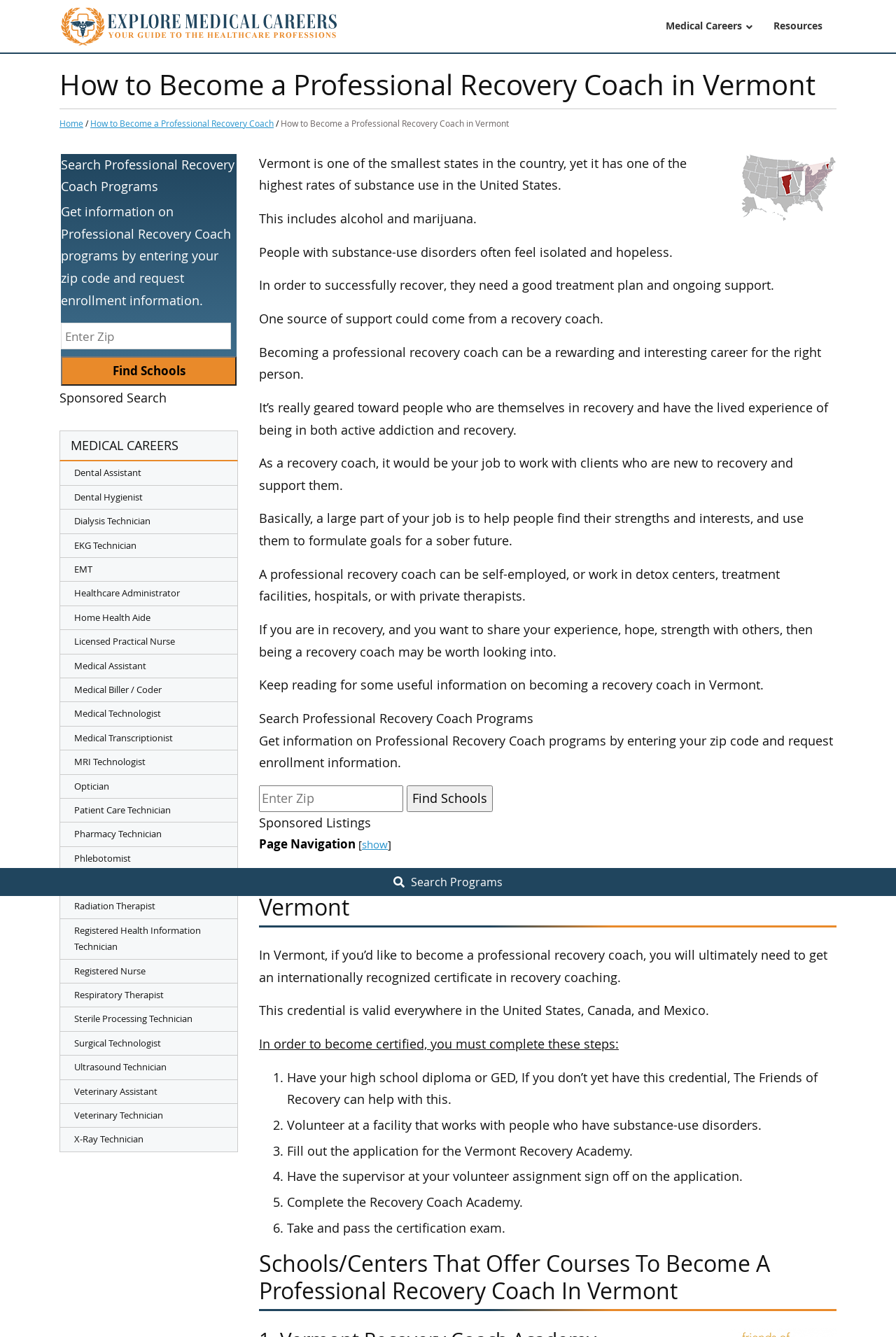Identify the coordinates of the bounding box for the element described below: "Medical Assistant". Return the coordinates as four float numbers between 0 and 1: [left, top, right, bottom].

[0.067, 0.489, 0.265, 0.507]